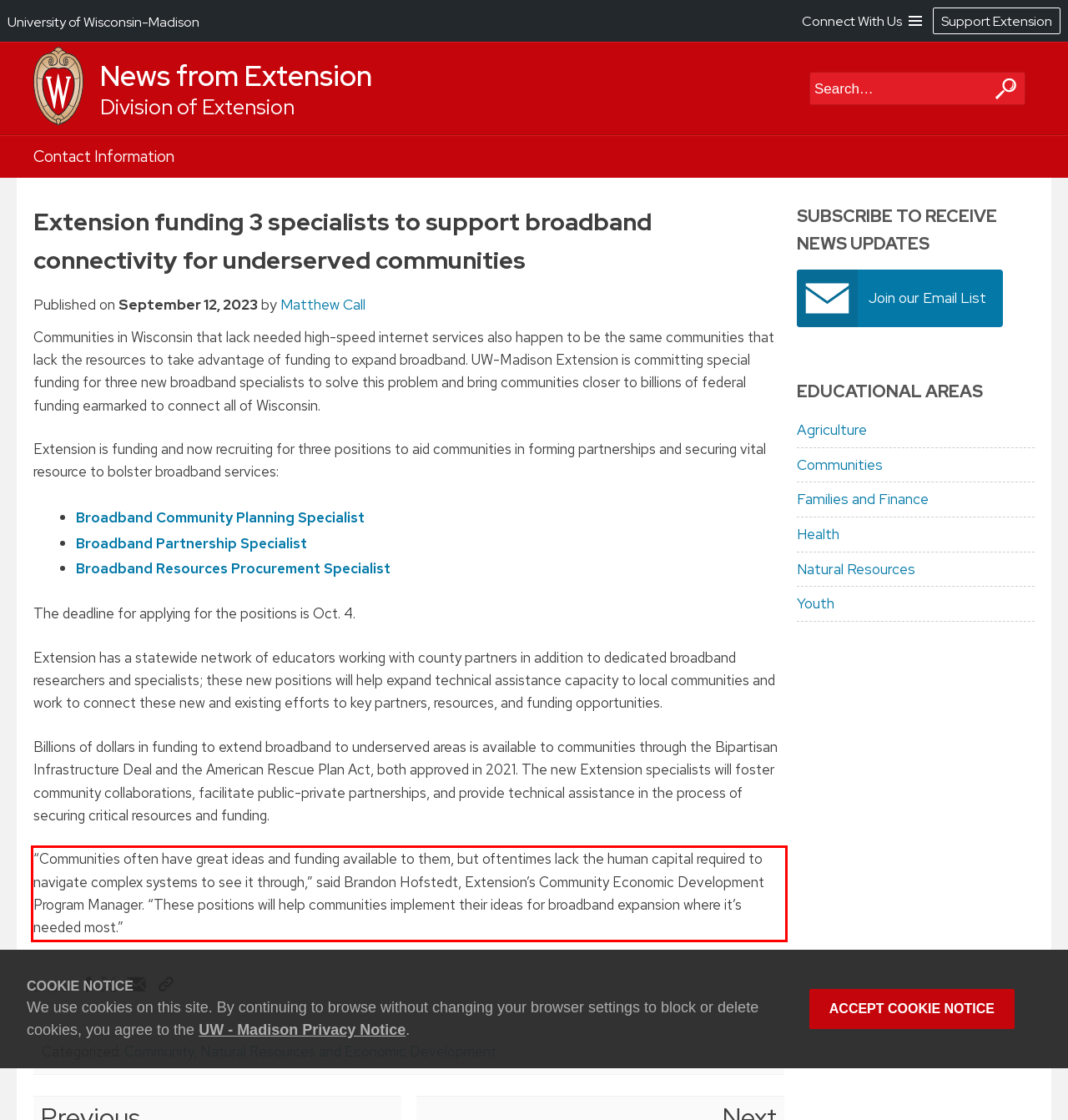You have a screenshot with a red rectangle around a UI element. Recognize and extract the text within this red bounding box using OCR.

“Communities often have great ideas and funding available to them, but oftentimes lack the human capital required to navigate complex systems to see it through,” said Brandon Hofstedt, Extension’s Community Economic Development Program Manager. “These positions will help communities implement their ideas for broadband expansion where it’s needed most.”